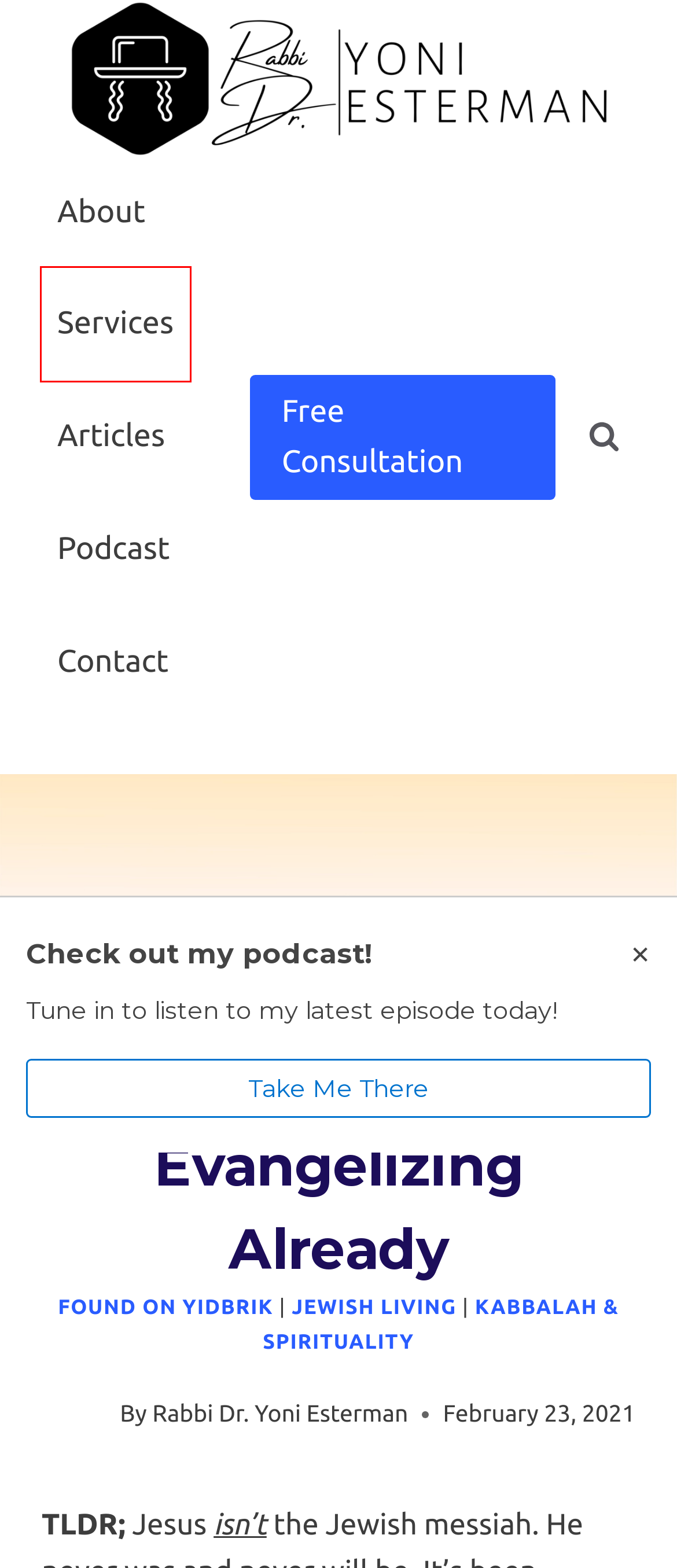Look at the given screenshot of a webpage with a red rectangle bounding box around a UI element. Pick the description that best matches the new webpage after clicking the element highlighted. The descriptions are:
A. Book a Free Consultation • Rabbi Dr.
B. About • Rabbi Dr.
C. The Emunity Podcast • Rabbi Dr.
D. Found on YidBrik • Rabbi Dr.
E. Services • Rabbi Dr.
F. Jewish Living • Rabbi Dr.
G. Articles • Rabbi Dr.
H. Rabbi Yoni - Advocate • Coach • Educator

E